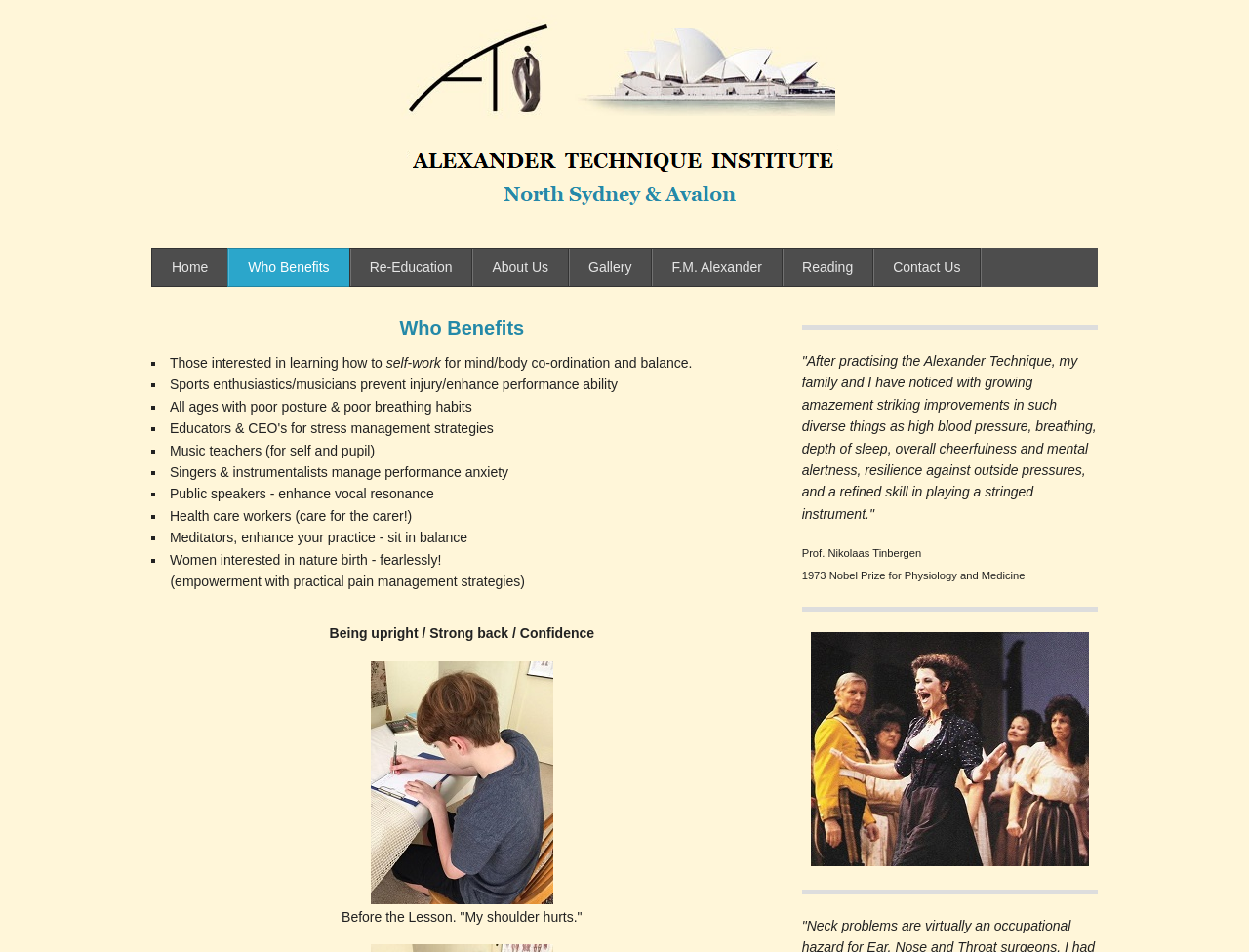Generate a thorough caption detailing the webpage content.

The webpage is about the Alexander Technique Institute Sydney, specifically highlighting who can benefit from this technique. At the top, there is a logo of the institute, accompanied by an image of the Sydney Opera House. Below this, there is a navigation menu with links to different sections of the website, including "Home", "Who Benefits", "Re-Education", "About Us", "Gallery", "F.M. Alexander", "Reading", and "Contact Us".

The main content of the page is divided into two sections. The first section has a heading "Who Benefits" and lists various groups of people who can benefit from the Alexander Technique, including those interested in self-work, sports enthusiasts, musicians, people with poor posture and breathing habits, and others. Each group is marked with a bullet point (■) and has a brief description.

Below this list, there is an image of a boy writing before a lesson, with a caption "Before the Lesson. 'My shoulder hurts.'" This is followed by a horizontal separator line.

The second section of the main content features a testimonial from Prof. Nikolaas Tinbergen, a Nobel Prize winner, who shares his positive experience with the Alexander Technique. This is accompanied by an image of a lady singing.

Throughout the page, there are several images, including the institute's logo, the Sydney Opera House, a boy writing, and a lady singing. The overall layout is organized, with clear headings and concise text, making it easy to navigate and understand.